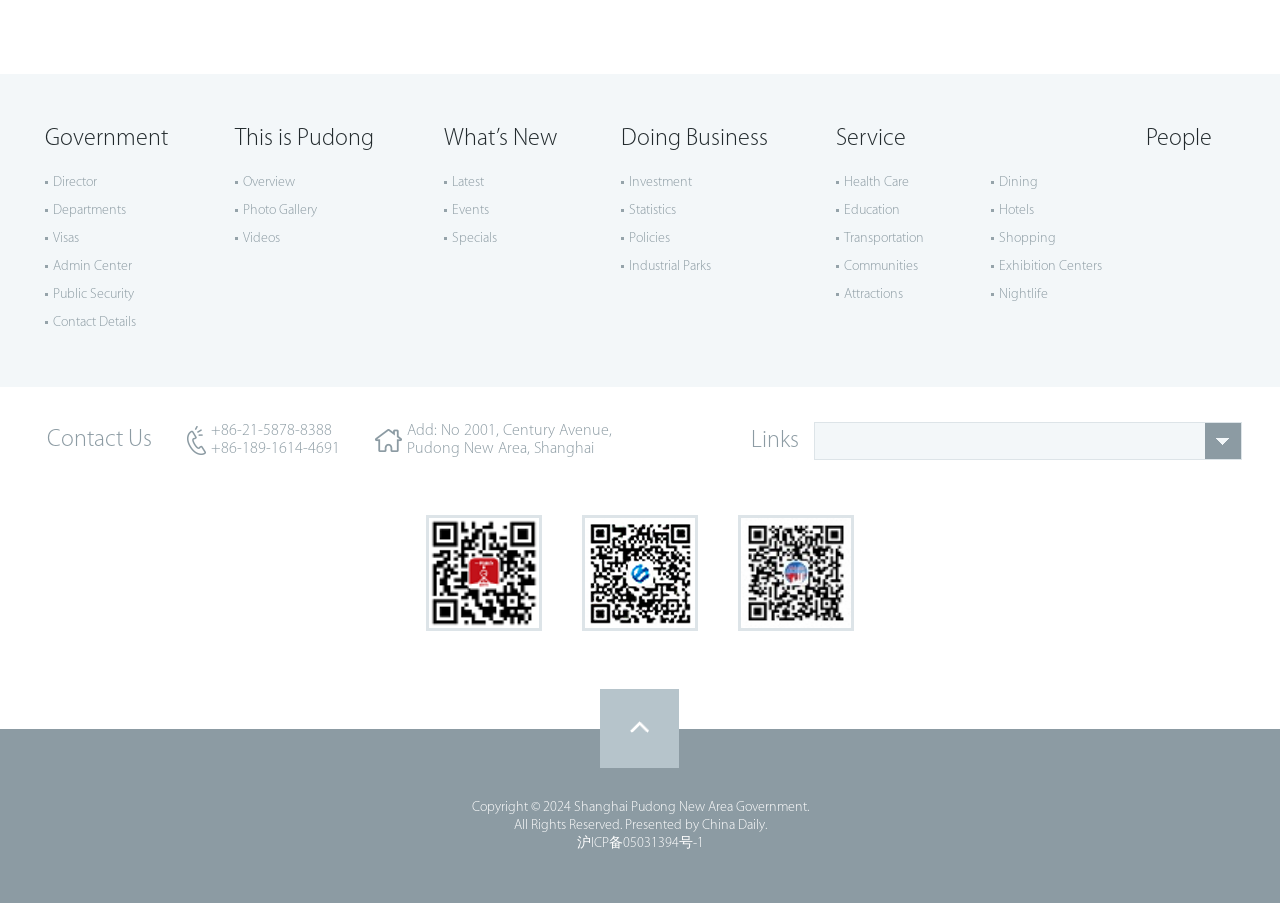Identify the bounding box coordinates of the region that needs to be clicked to carry out this instruction: "View Overview". Provide these coordinates as four float numbers ranging from 0 to 1, i.e., [left, top, right, bottom].

[0.19, 0.194, 0.23, 0.21]